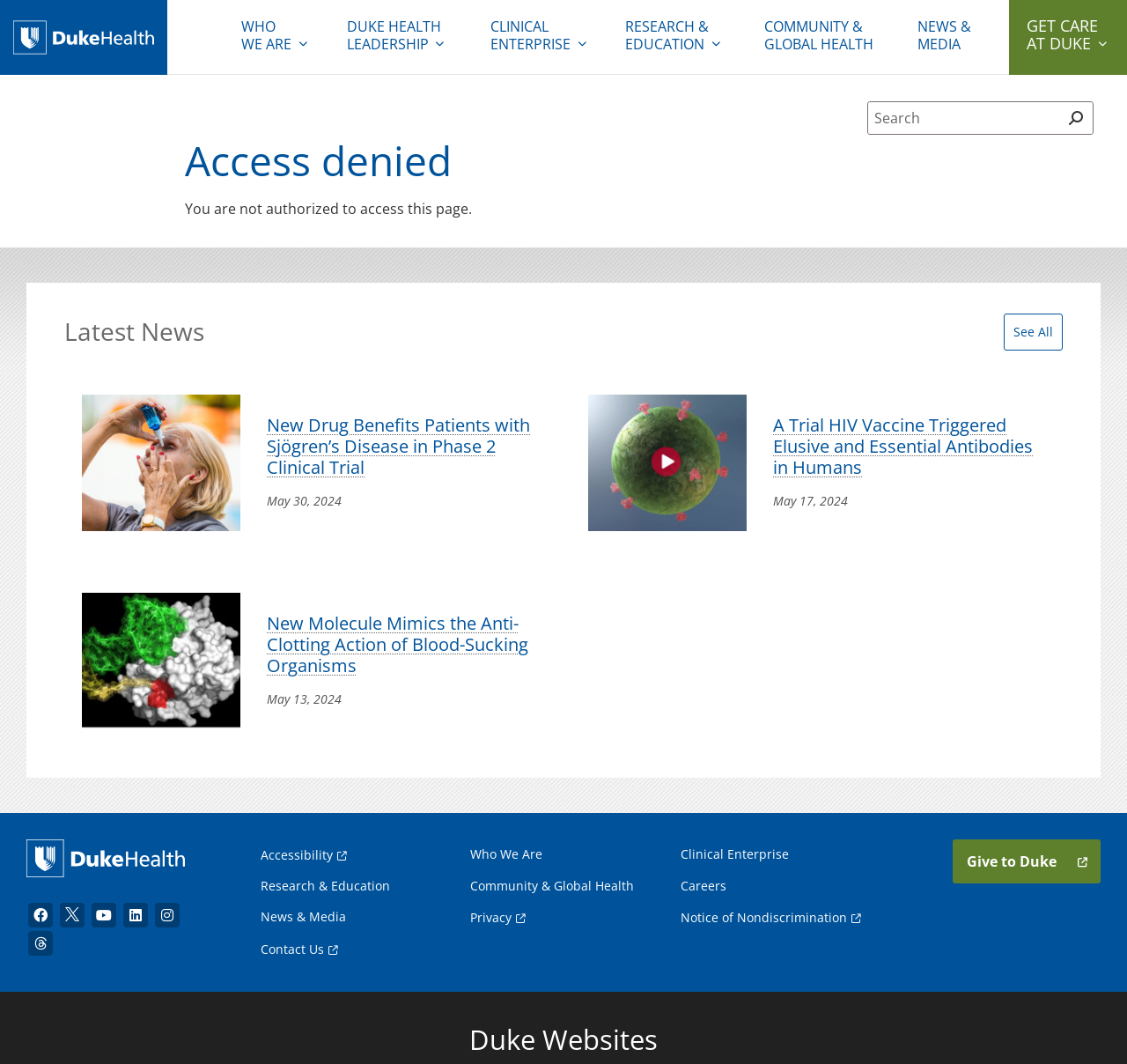Find the bounding box coordinates of the clickable area required to complete the following action: "Read the latest news".

[0.057, 0.298, 0.181, 0.326]